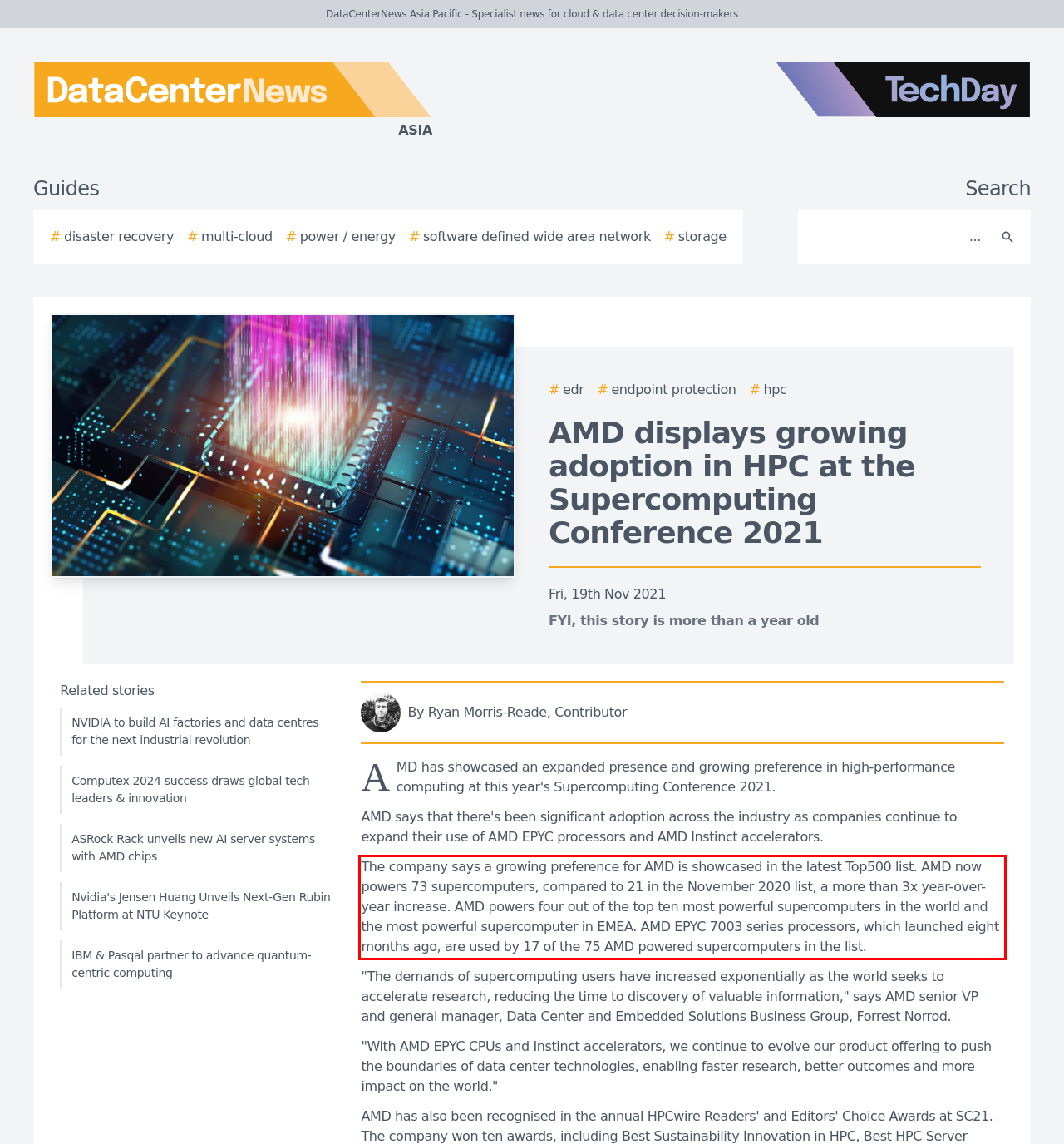From the provided screenshot, extract the text content that is enclosed within the red bounding box.

The company says a growing preference for AMD is showcased in the latest Top500 list. AMD now powers 73 supercomputers, compared to 21 in the November 2020 list, a more than 3x year-over-year increase. AMD powers four out of the top ten most powerful supercomputers in the world and the most powerful supercomputer in EMEA. AMD EPYC 7003 series processors, which launched eight months ago, are used by 17 of the 75 AMD powered supercomputers in the list.